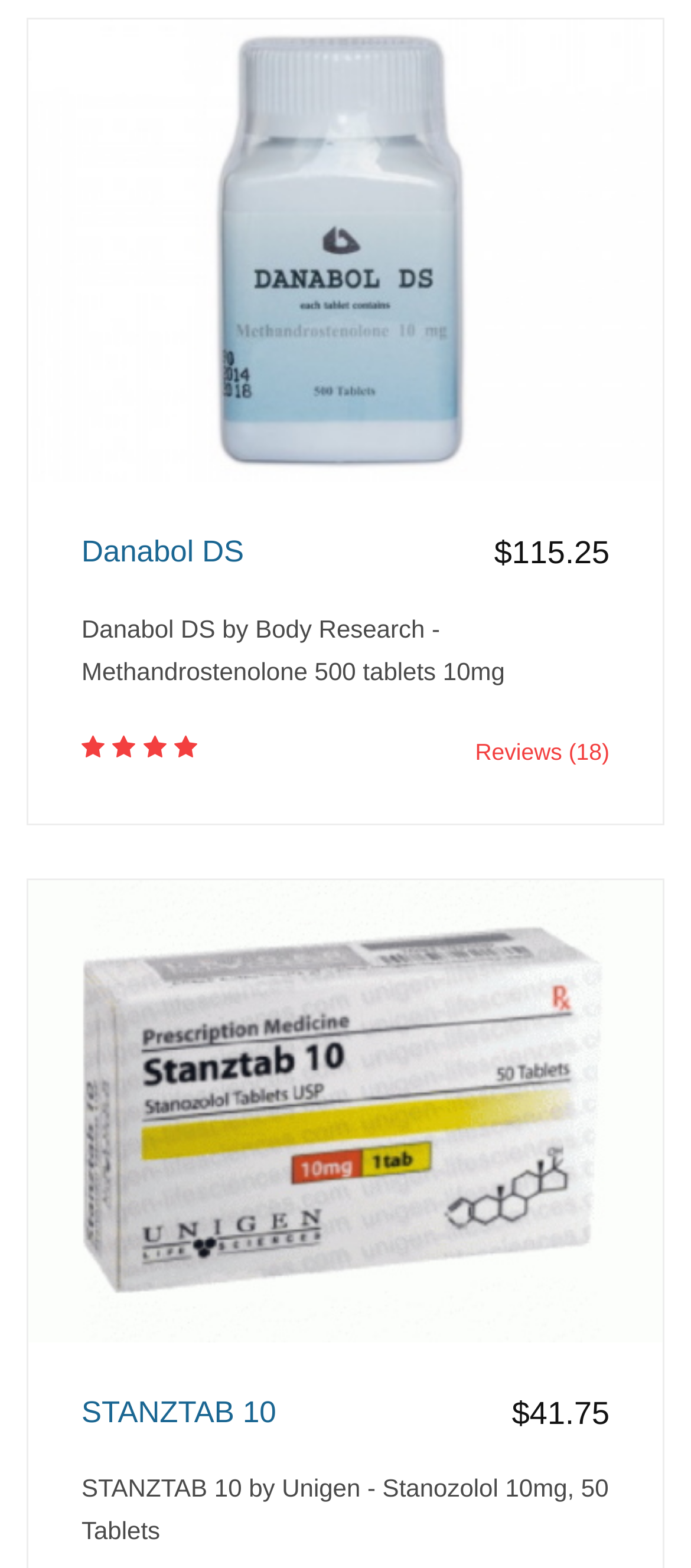How many reviews are there for Danabol DS?
Analyze the screenshot and provide a detailed answer to the question.

I found the number of reviews for Danabol DS by looking at the StaticText element with the text 'Reviews (18)'. This element is located near the middle of the page, below the link and image of Danabol DS.